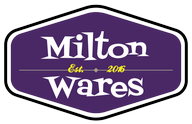Present an elaborate depiction of the scene captured in the image.

The image features the logo of "Milton Wares," which showcases a hexagonal design with a rich purple background. The name "Milton Wares" is presented prominently in a bold, white font, reflecting a blend of modern and vintage aesthetics. Below the name, the establishment year "Est. 2016" is elegantly displayed, indicating the brand's relatively recent founding. This logo effectively conveys a sense of craftsmanship and quality associated with the products offered by Milton Wares, making it an attractive visual element for the brand's online presence.